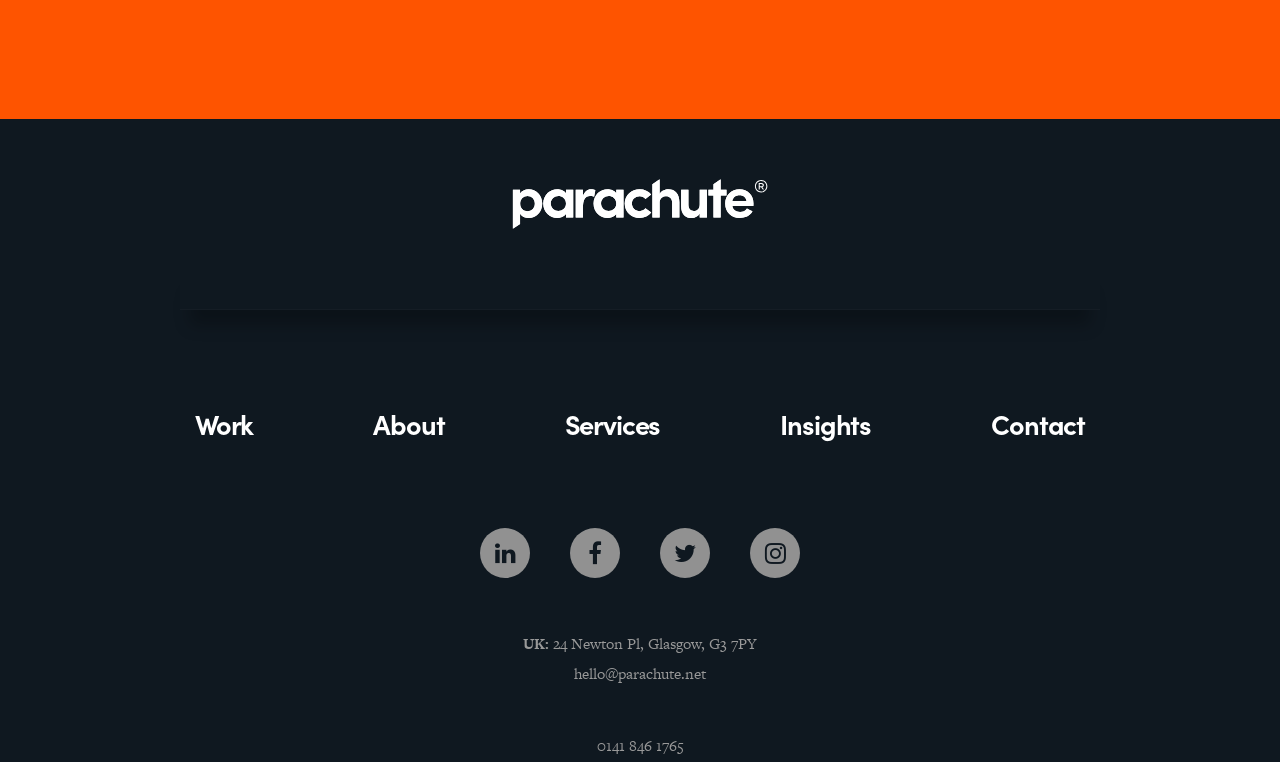Specify the bounding box coordinates of the element's region that should be clicked to achieve the following instruction: "Click on Contact". The bounding box coordinates consist of four float numbers between 0 and 1, in the format [left, top, right, bottom].

[0.727, 0.512, 0.895, 0.6]